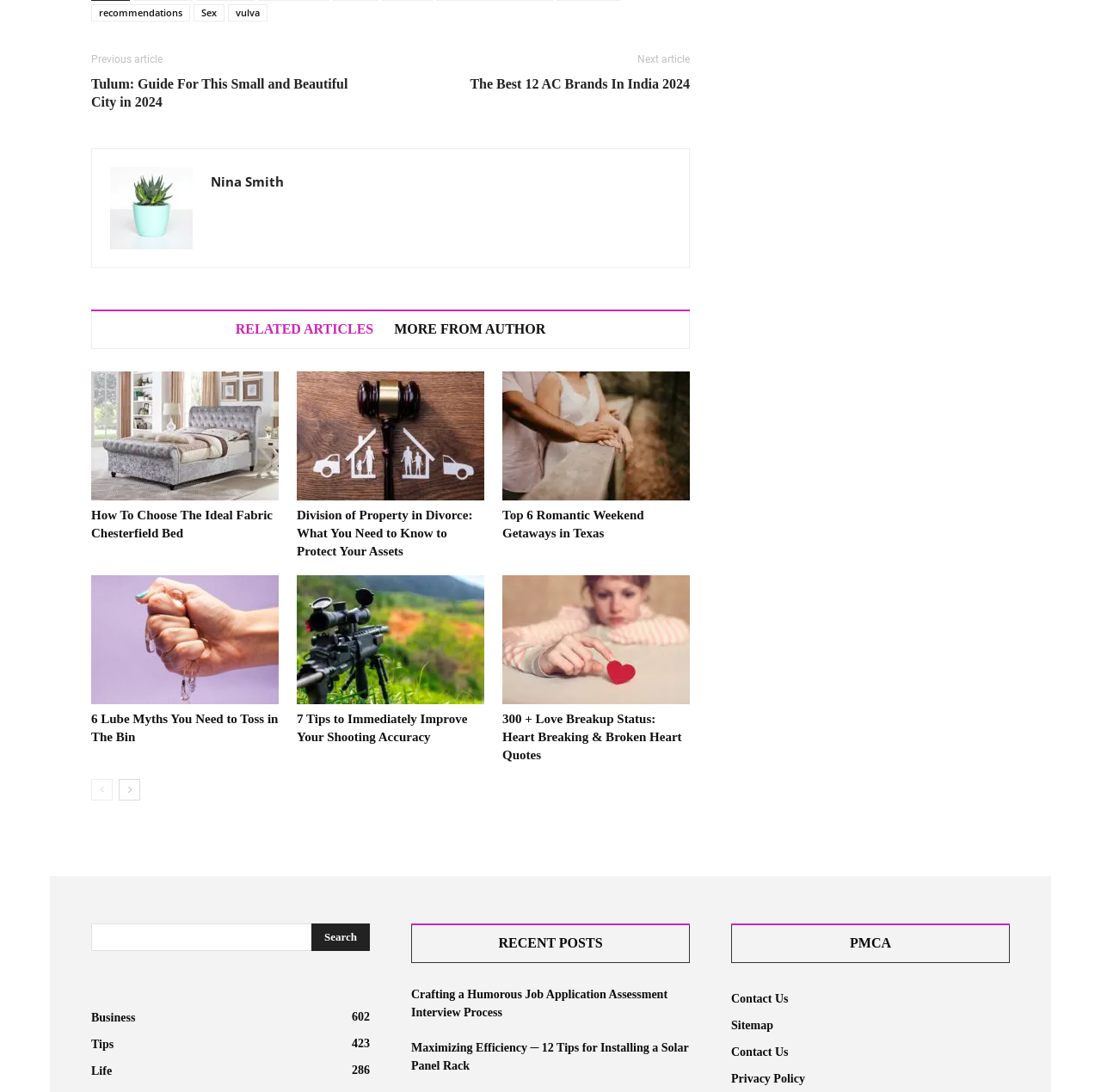Find the bounding box coordinates for the element that must be clicked to complete the instruction: "Read the 'RELATED ARTICLES MORE FROM AUTHOR' section". The coordinates should be four float numbers between 0 and 1, indicated as [left, top, right, bottom].

[0.083, 0.284, 0.627, 0.32]